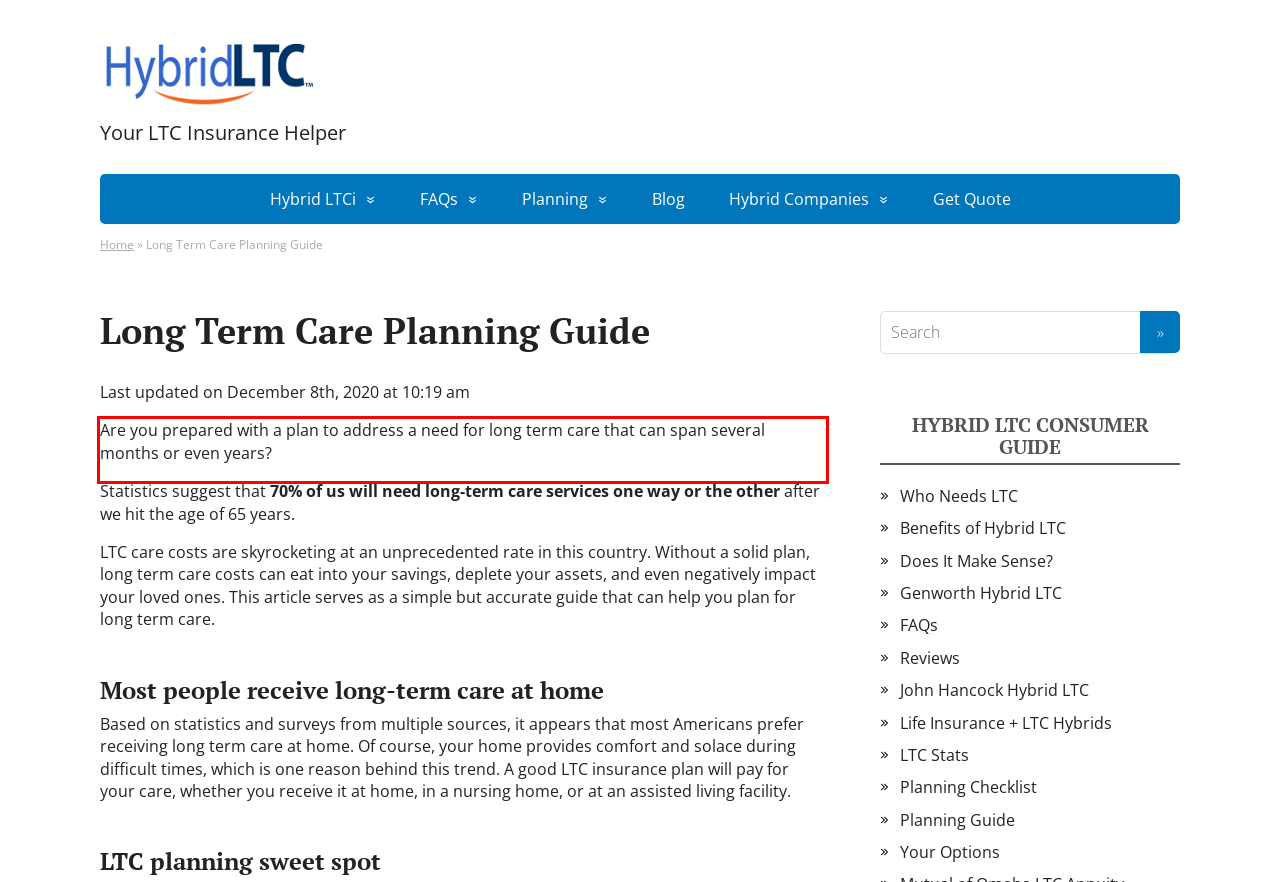Please identify and extract the text content from the UI element encased in a red bounding box on the provided webpage screenshot.

Are you prepared with a plan to address a need for long term care that can span several months or even years?